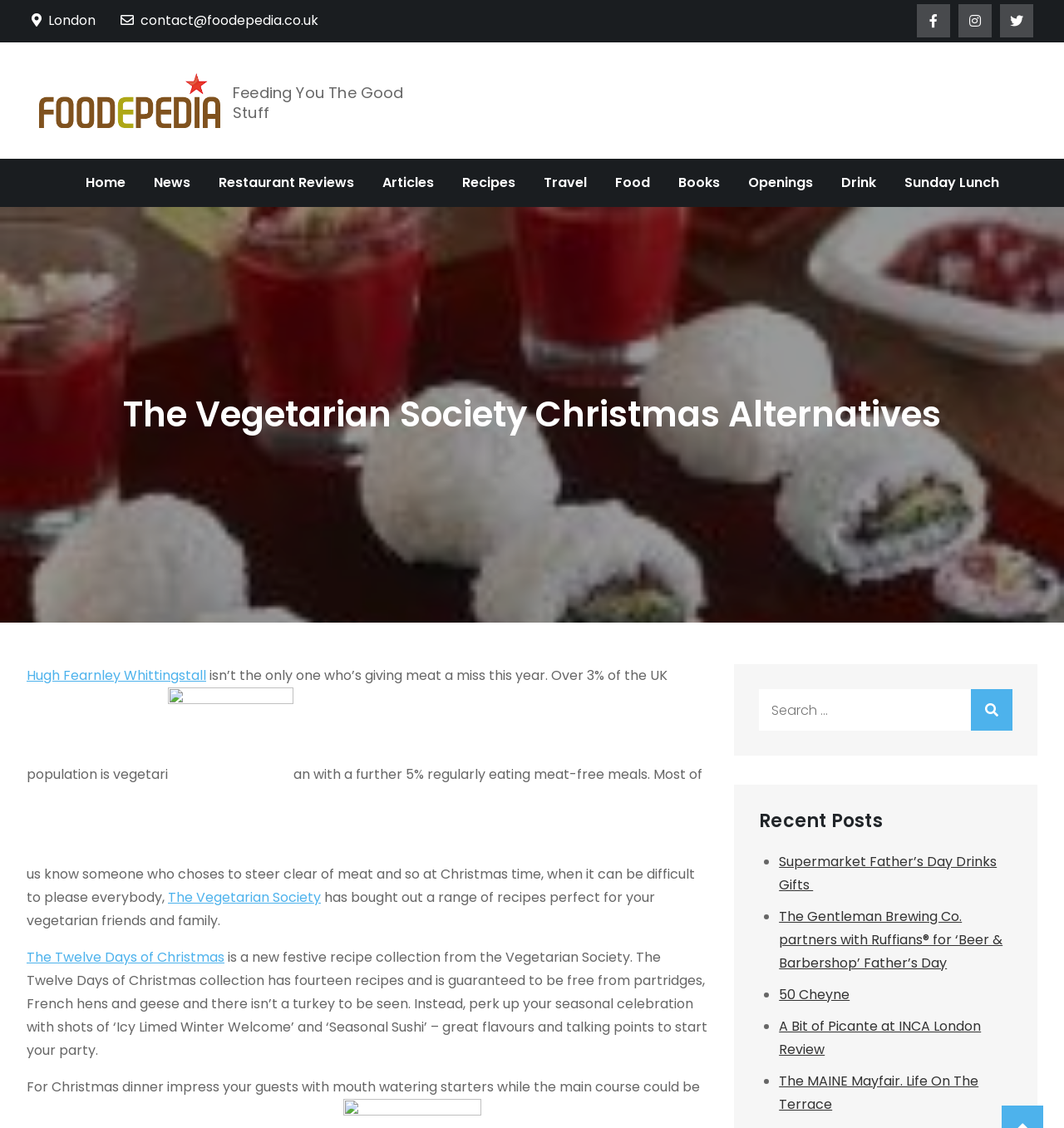What is the name of the organization mentioned in the article?
Using the image as a reference, give a one-word or short phrase answer.

The Vegetarian Society